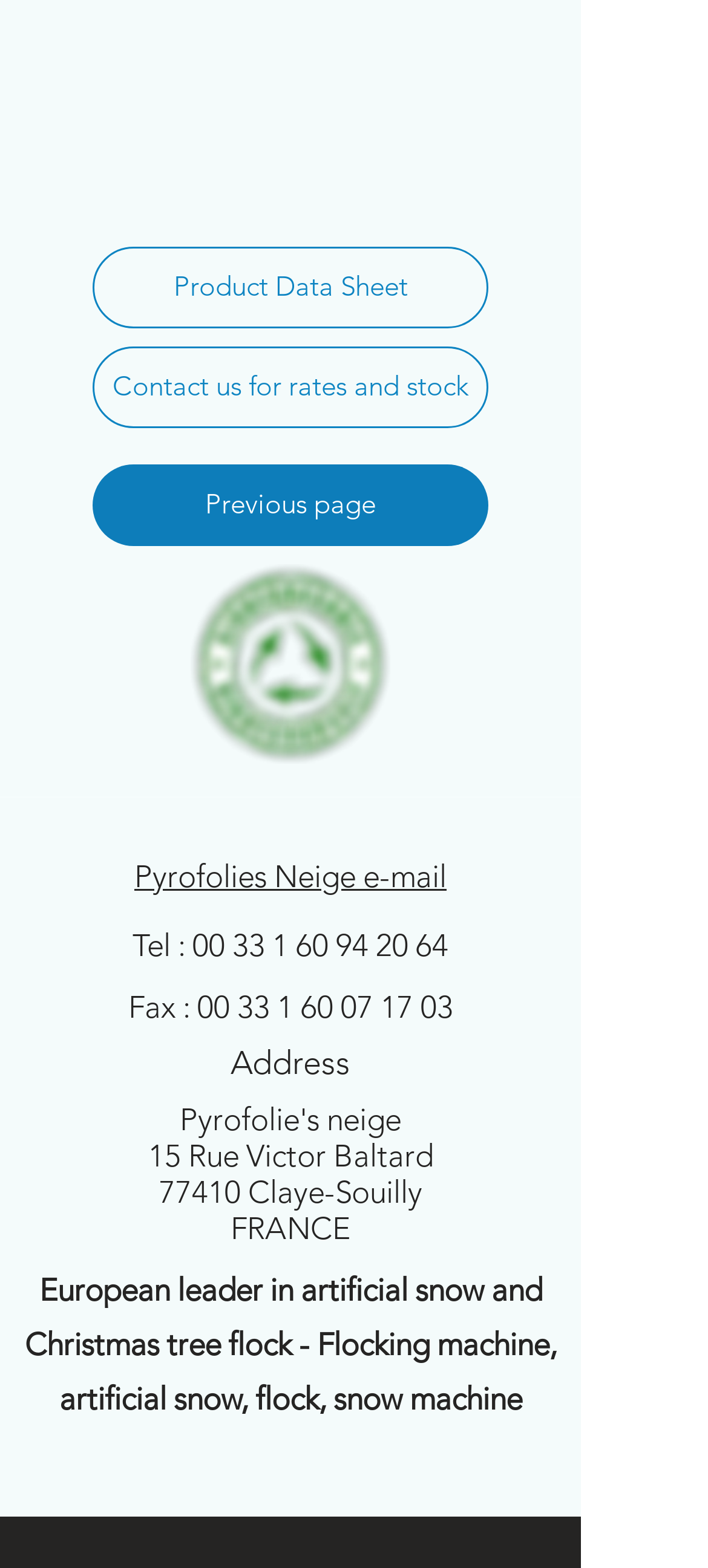Provide a short answer using a single word or phrase for the following question: 
What is the company's contact phone number?

00 33 1 60 94 20 64